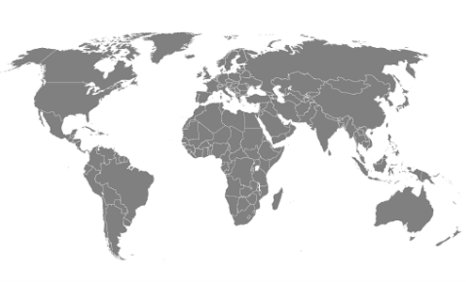What is the purpose of the map?
Please interpret the details in the image and answer the question thoroughly.

The caption suggests that the map's purpose is to 'illustrate the geographic reach and availability of OASYS’s services', emphasizing their commitment to delivering support across different regions.